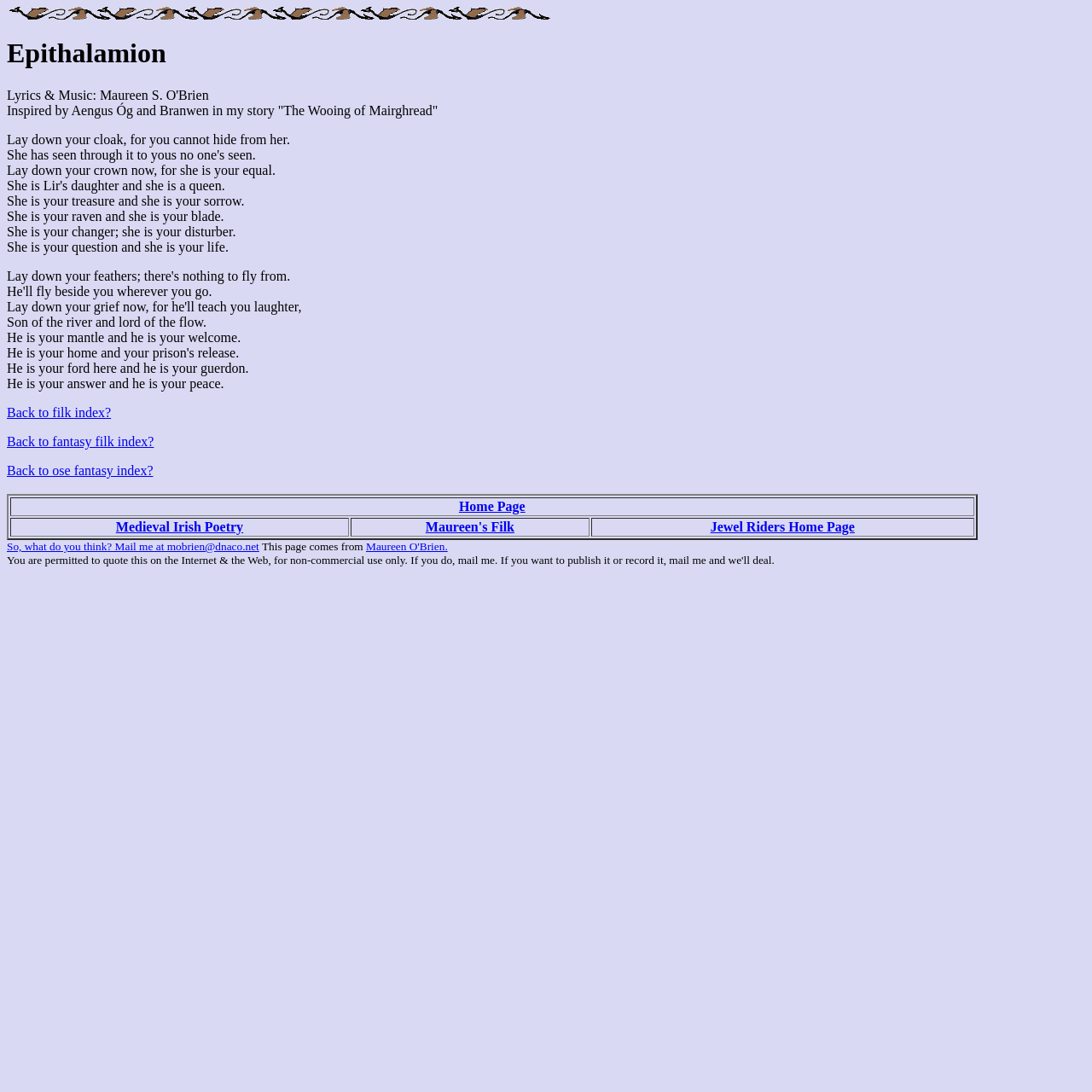Can you provide the bounding box coordinates for the element that should be clicked to implement the instruction: "Click the link to go back to fantasy filk index"?

[0.006, 0.398, 0.141, 0.411]